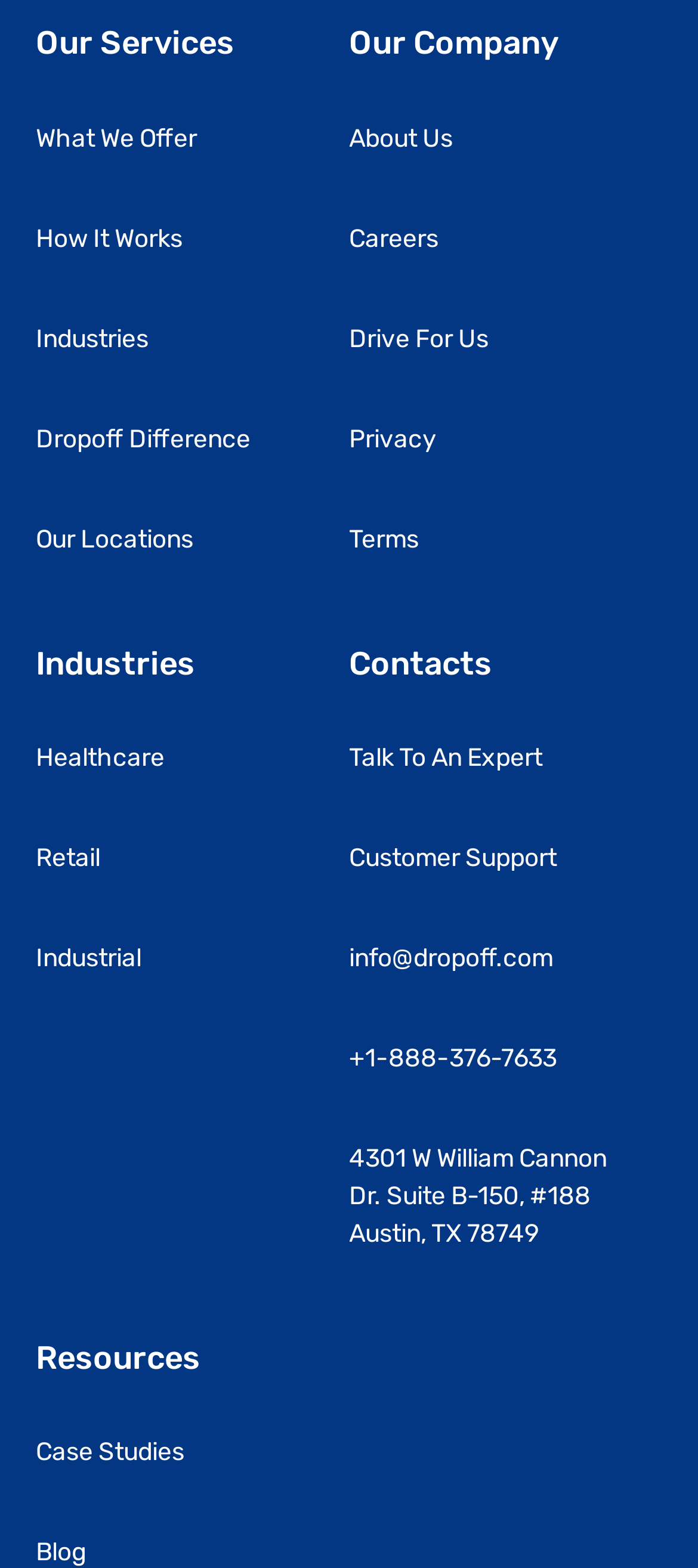Please specify the bounding box coordinates of the clickable region necessary for completing the following instruction: "View case studies". The coordinates must consist of four float numbers between 0 and 1, i.e., [left, top, right, bottom].

[0.051, 0.917, 0.264, 0.938]